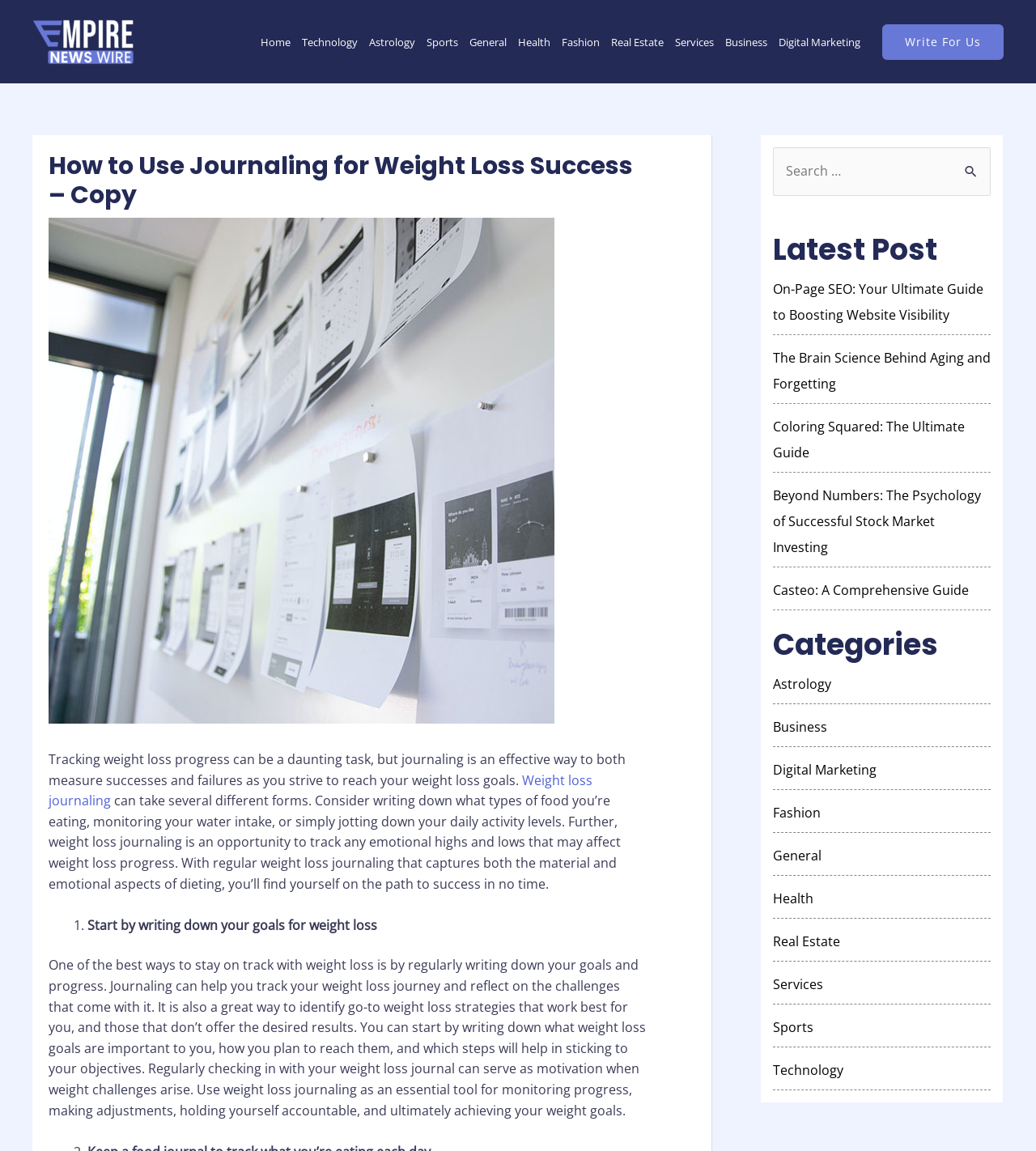Identify the bounding box coordinates for the UI element that matches this description: "Coloring Squared: The Ultimate Guide".

[0.746, 0.363, 0.931, 0.401]